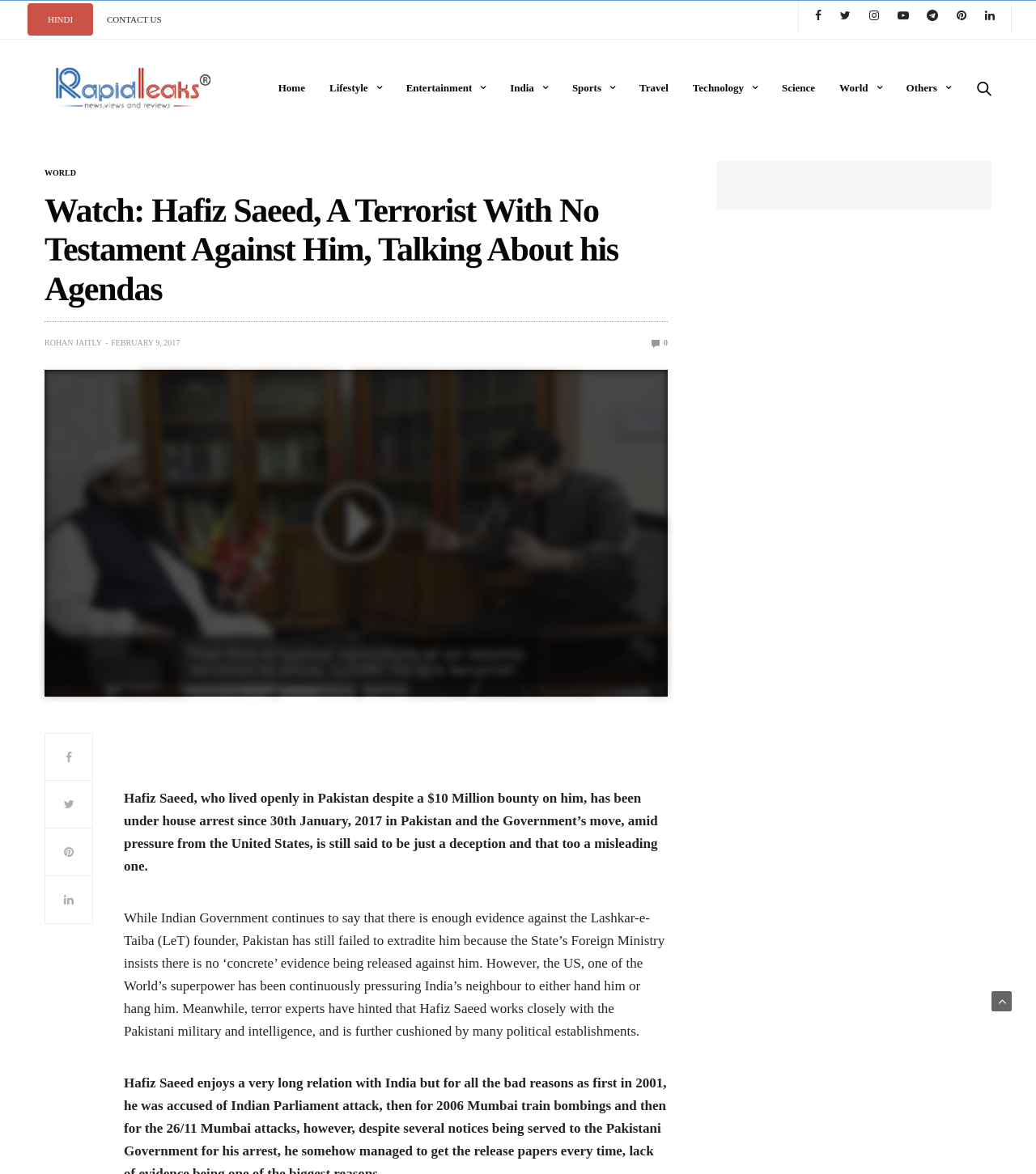Please determine the heading text of this webpage.

Watch: Hafiz Saeed, A Terrorist With No Testament Against Him, Talking About his Agendas